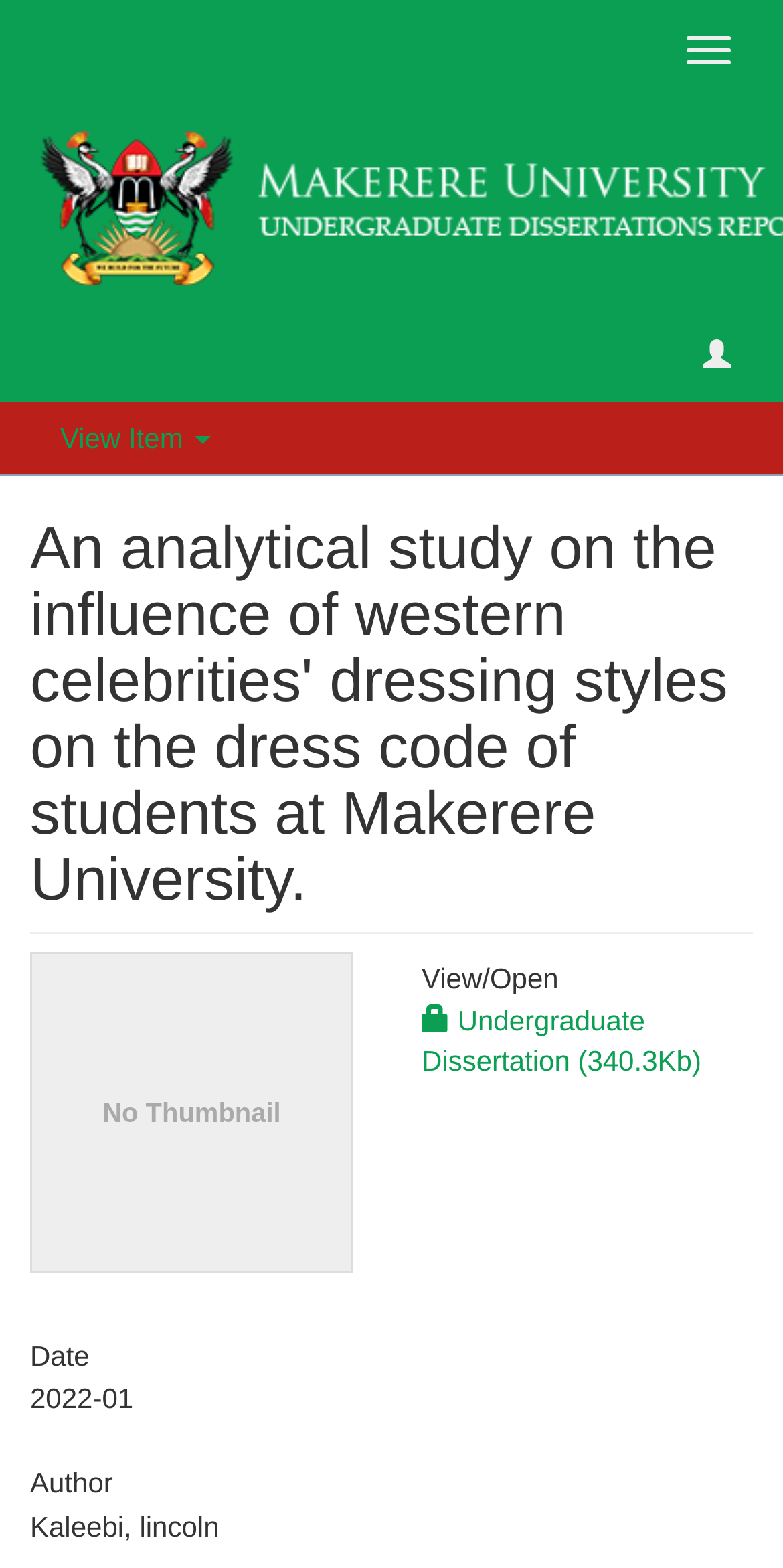Find and provide the bounding box coordinates for the UI element described here: "Undergraduate Dissertation (340.3Kb)". The coordinates should be given as four float numbers between 0 and 1: [left, top, right, bottom].

[0.538, 0.641, 0.896, 0.687]